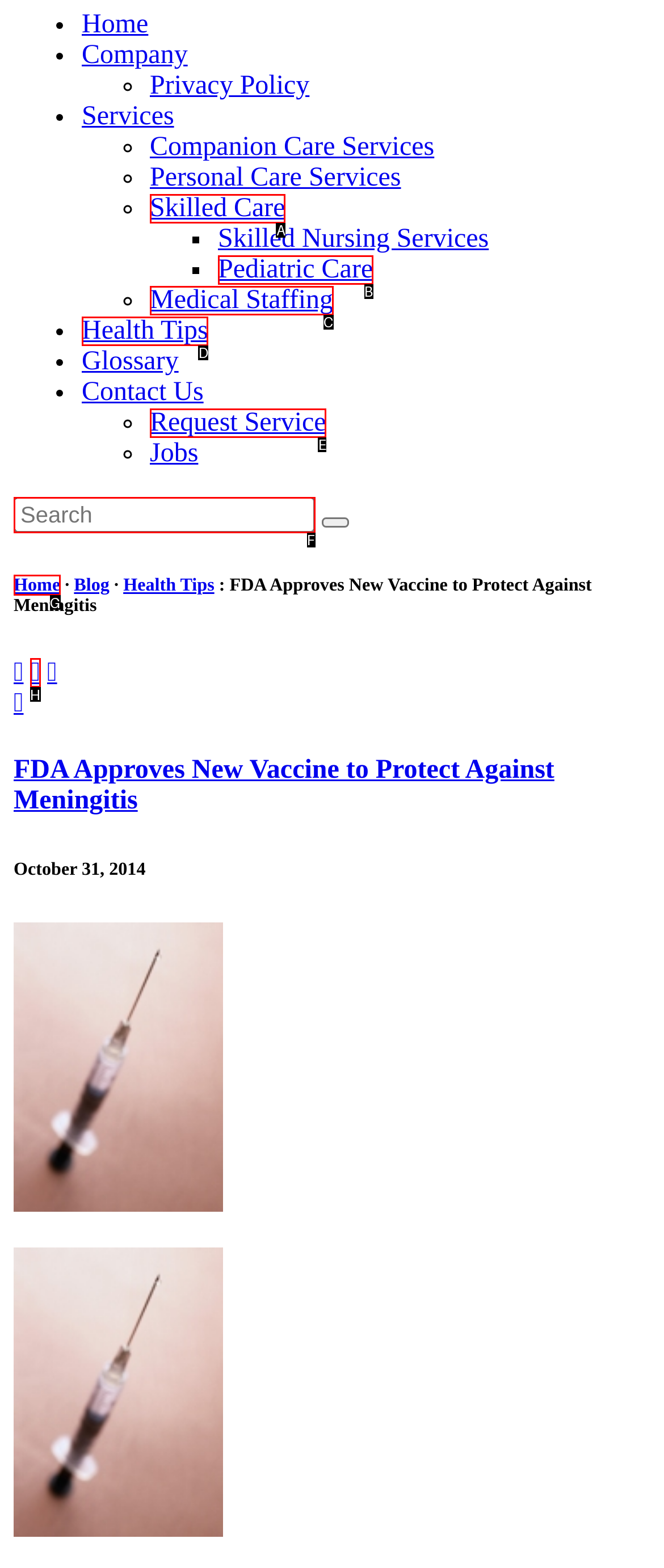Find the HTML element that corresponds to the description: Toggle navigation. Indicate your selection by the letter of the appropriate option.

None